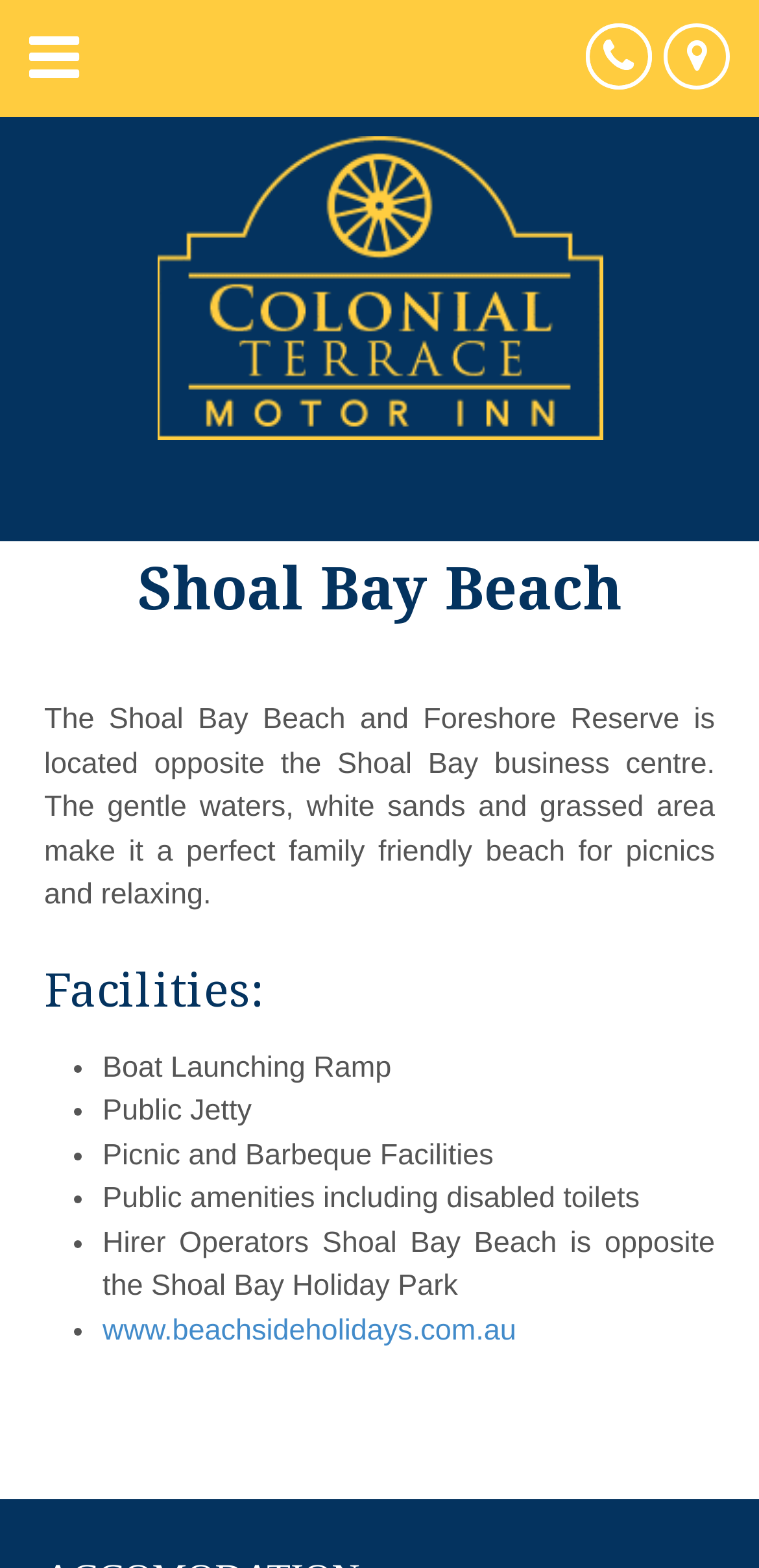How many facilities are listed on the webpage?
Refer to the image and offer an in-depth and detailed answer to the question.

The number of facilities can be determined by counting the ListMarker elements, which are used to denote each facility. There are 5 ListMarker elements, corresponding to 5 facilities: Boat Launching Ramp, Public Jetty, Picnic and Barbeque Facilities, Public amenities including disabled toilets, and Hirer Operators Shoal Bay Beach is opposite the Shoal Bay Holiday Park.